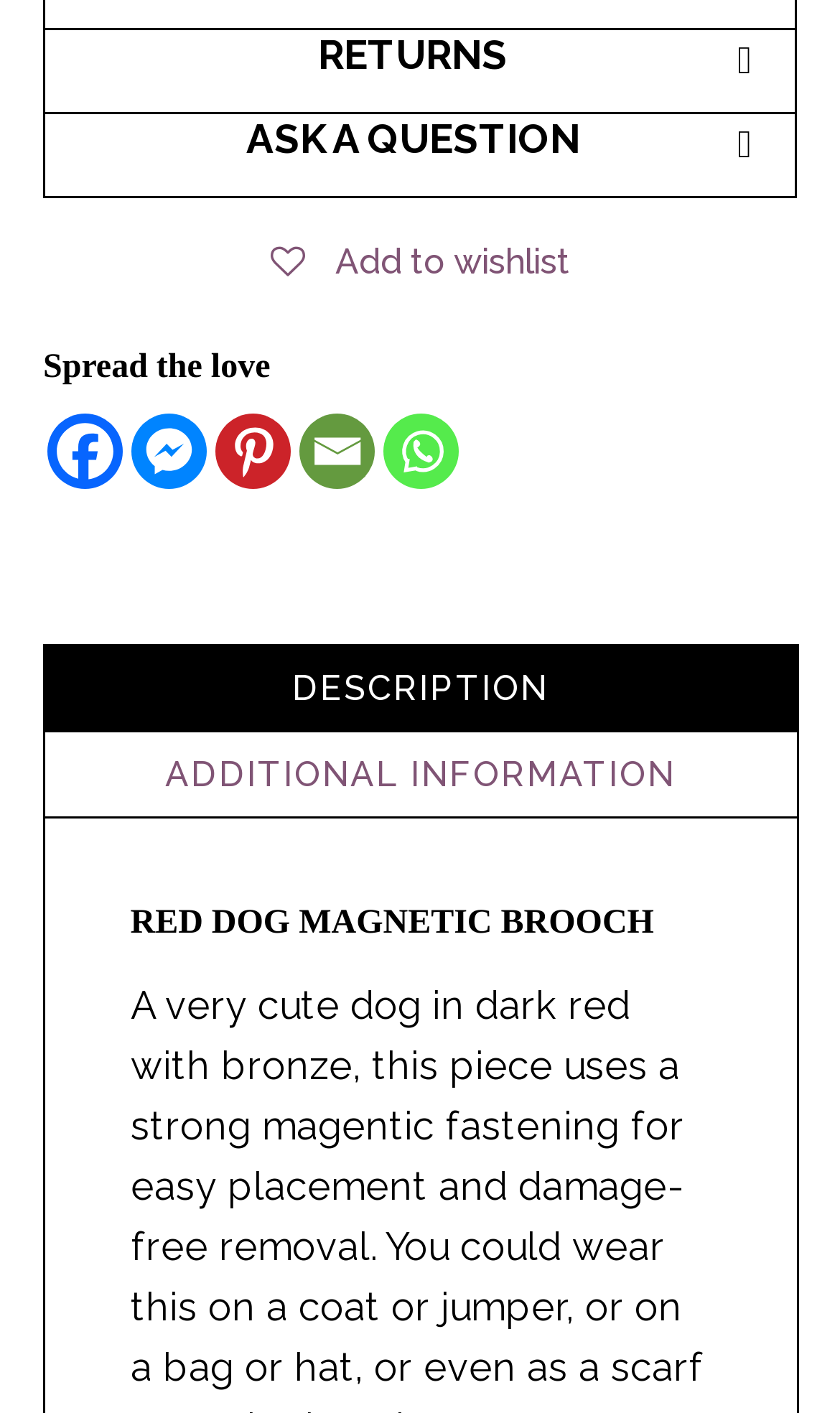Please mark the clickable region by giving the bounding box coordinates needed to complete this instruction: "Go to Diagnosaurus".

None